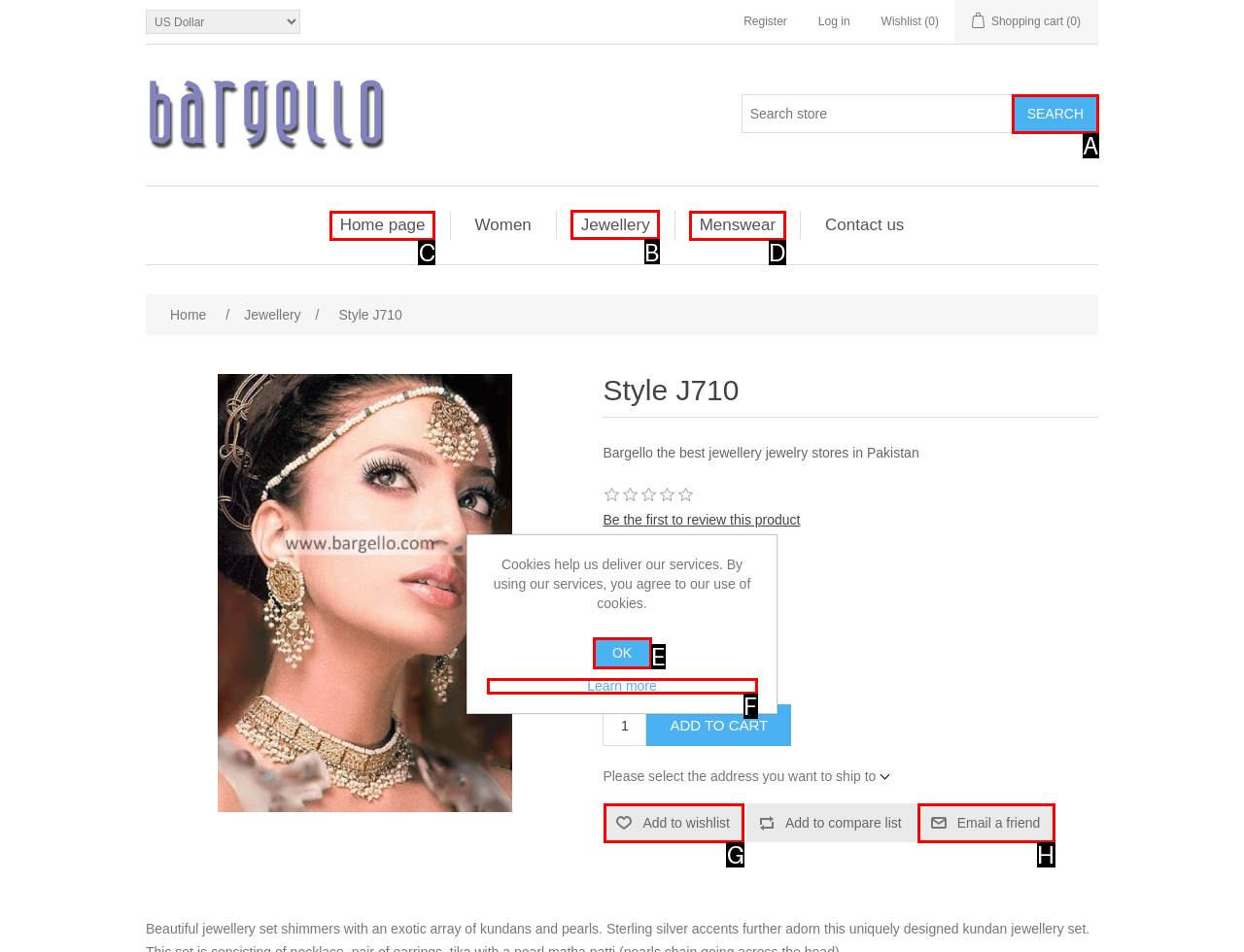Point out which UI element to click to complete this task: View jewellery products
Answer with the letter corresponding to the right option from the available choices.

B